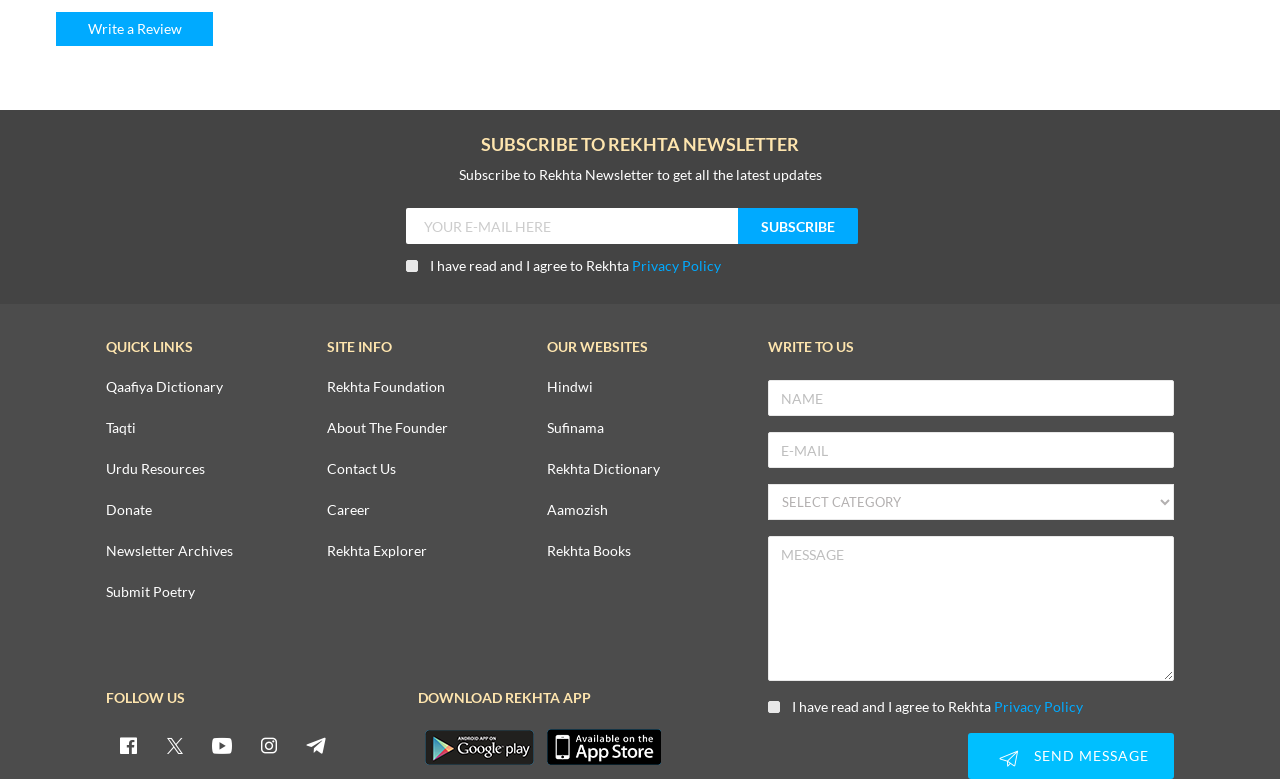Use a single word or phrase to answer the question:
What is the label of the combobox in the WRITE TO US section?

No label